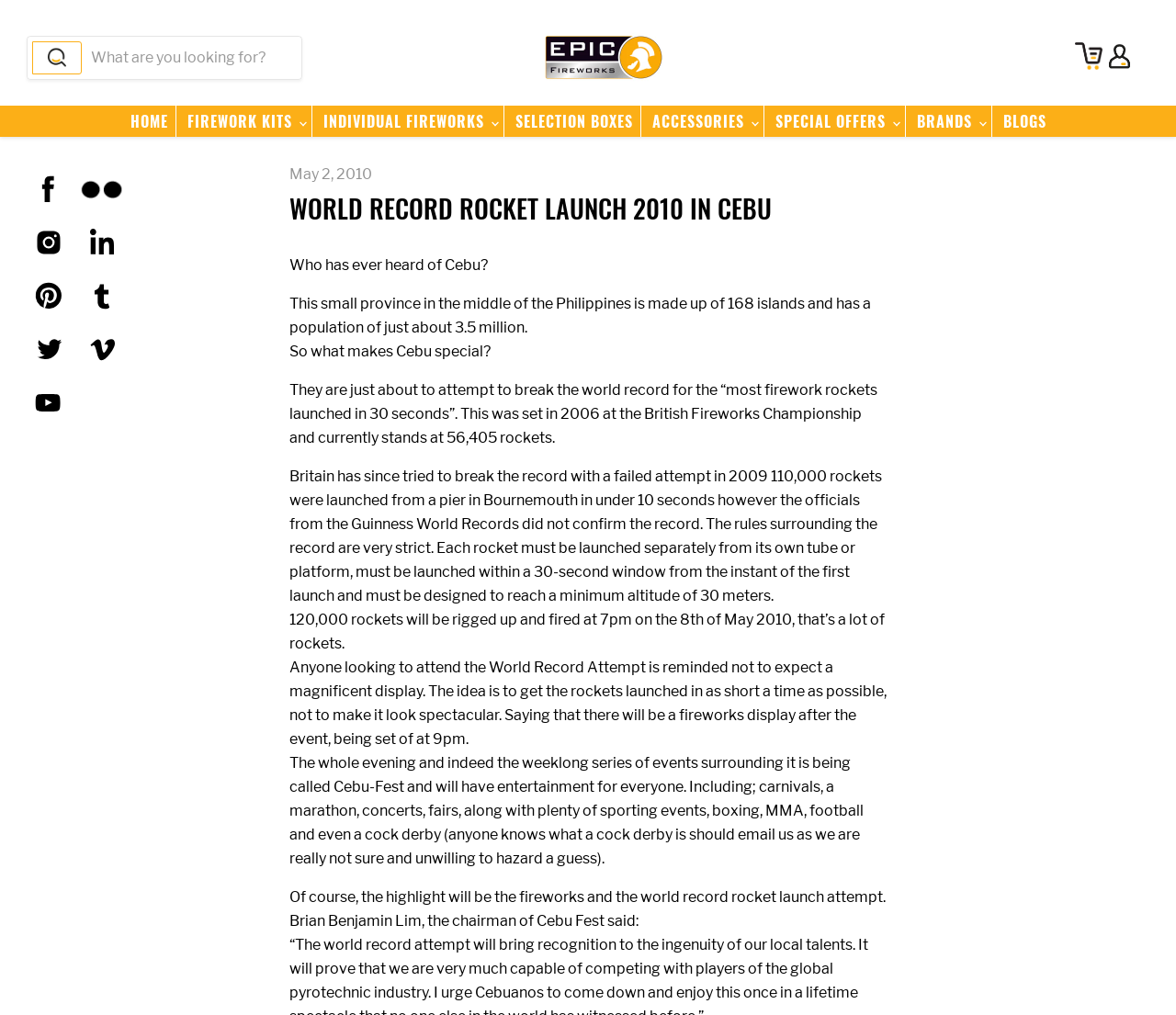Find the bounding box coordinates of the clickable area that will achieve the following instruction: "View cart".

[0.906, 0.033, 0.941, 0.078]